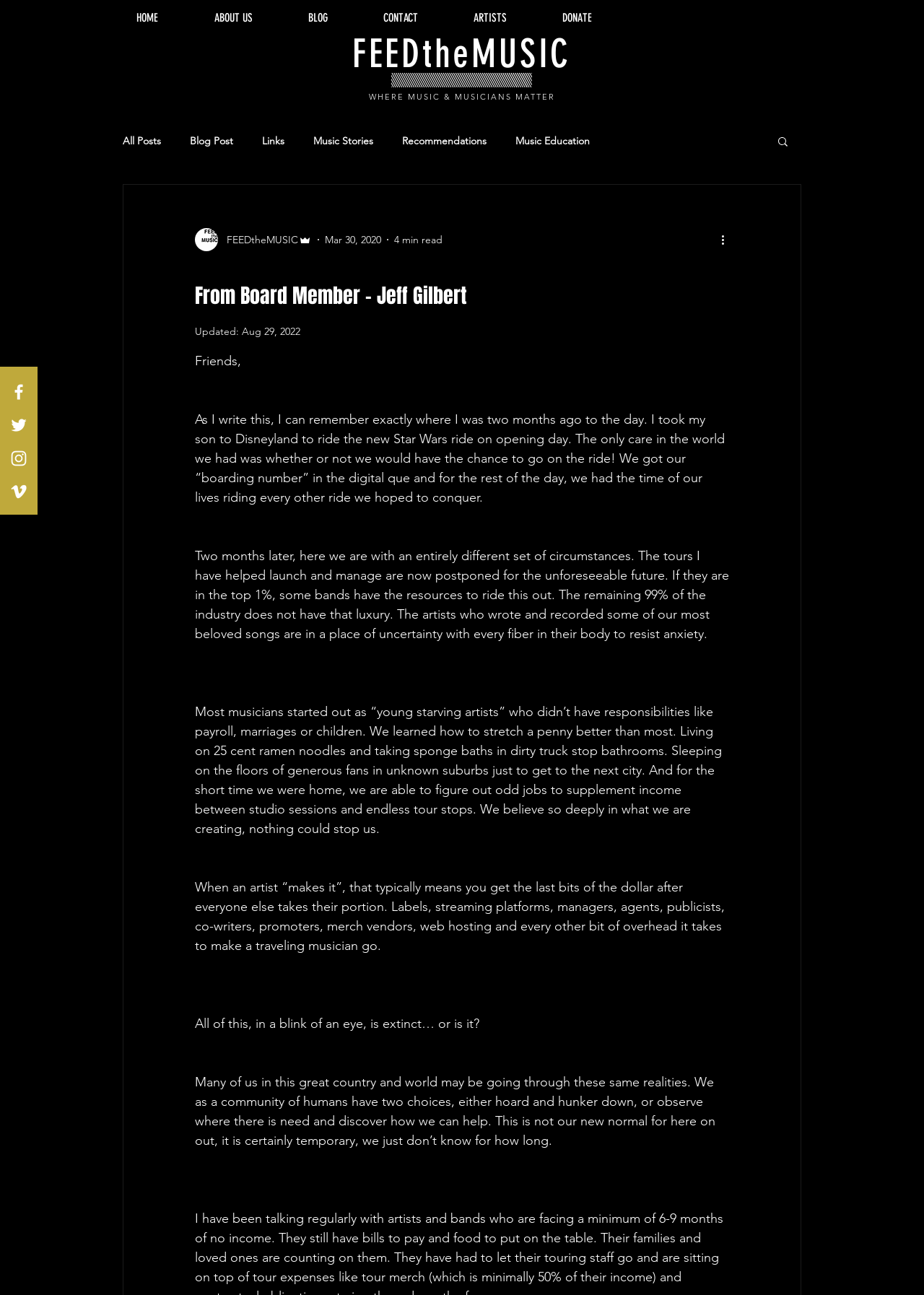Please identify the bounding box coordinates of the element that needs to be clicked to execute the following command: "Check the CONTACT page". Provide the bounding box using four float numbers between 0 and 1, formatted as [left, top, right, bottom].

[0.384, 0.0, 0.482, 0.028]